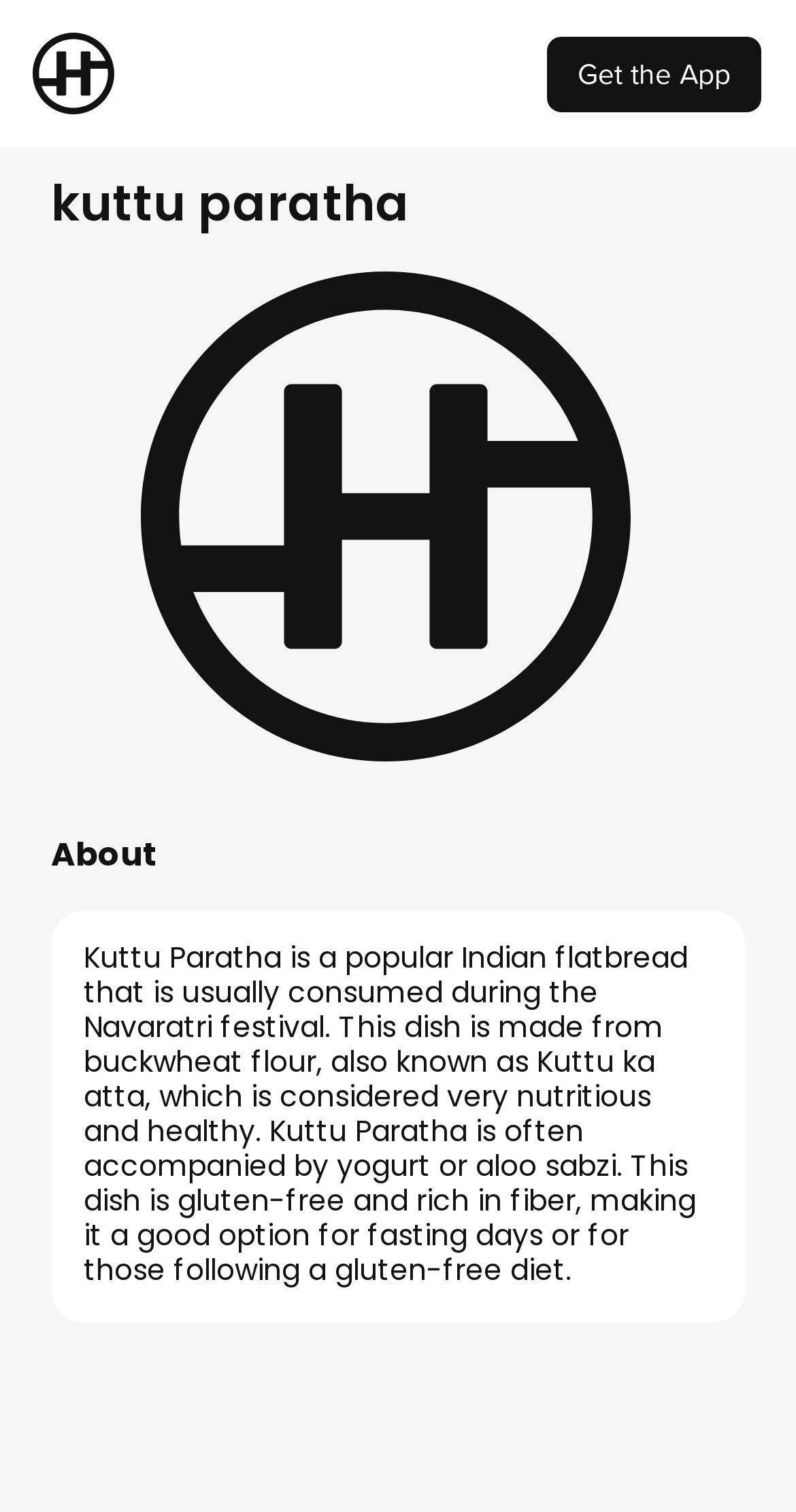What is the name of the app mentioned?
Please provide a single word or phrase as your answer based on the screenshot.

The Healthify Food Library